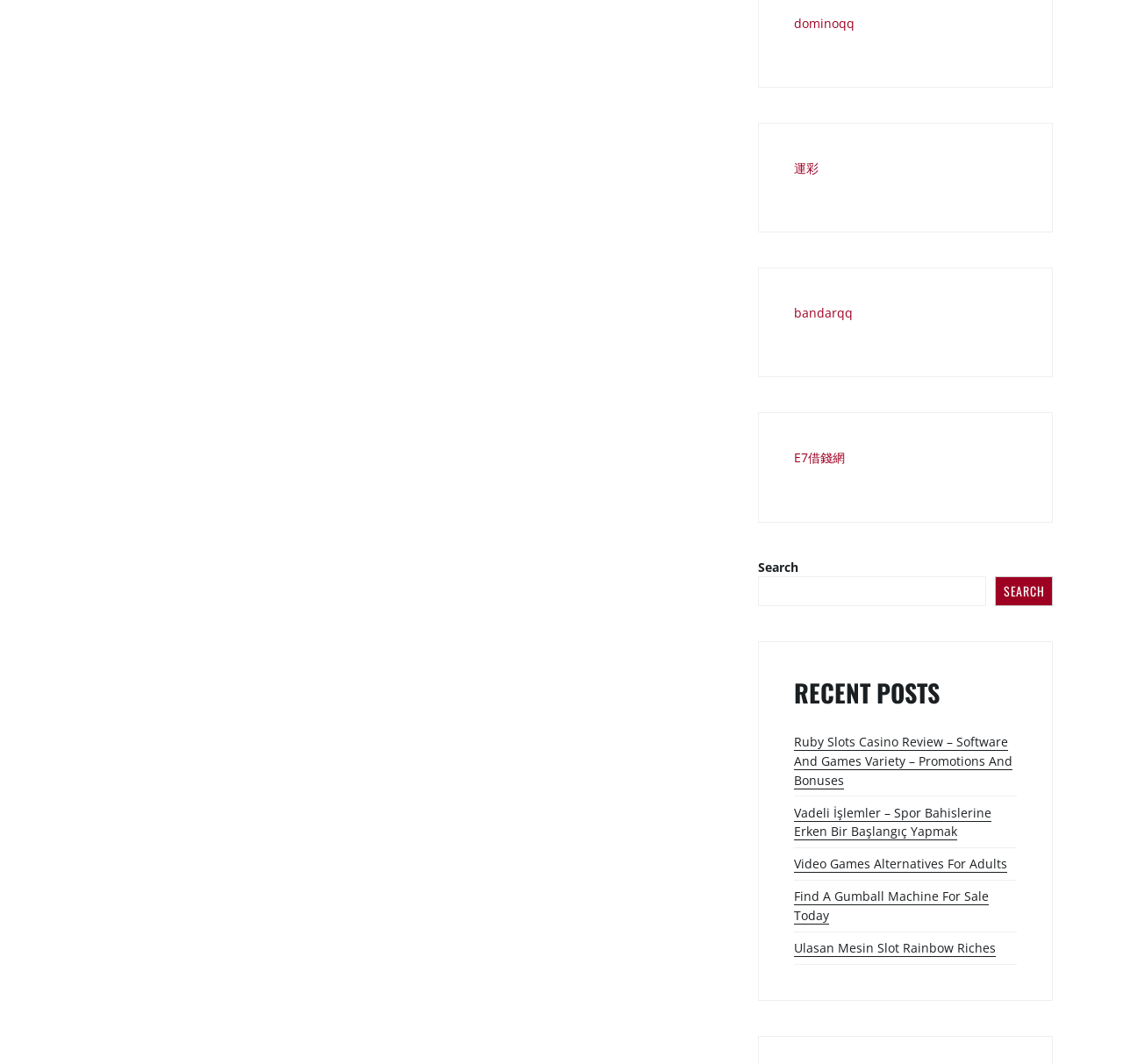Respond with a single word or phrase for the following question: 
How many links are under 'RECENT POSTS'?

5